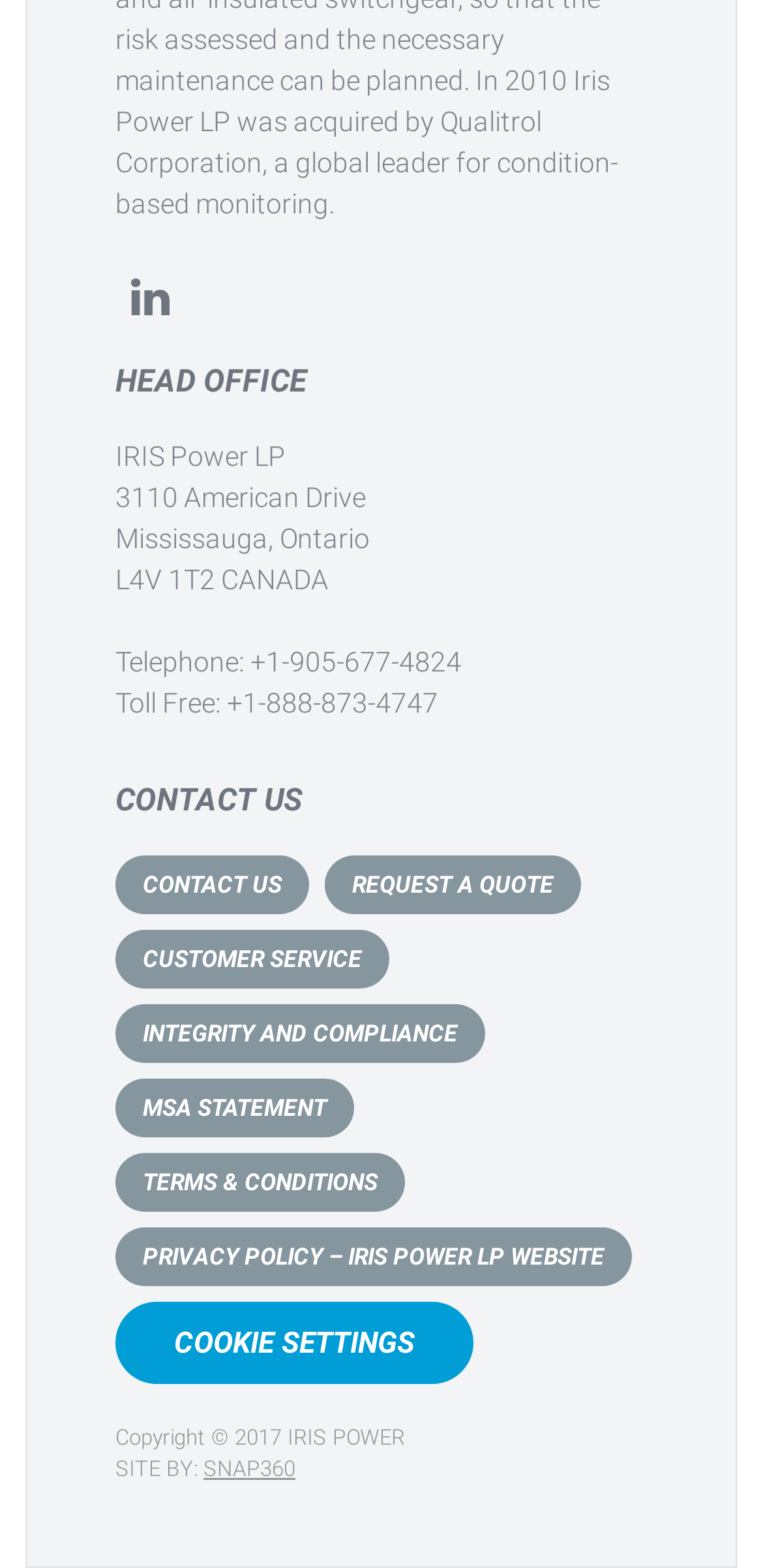What is the phone number?
Based on the visual content, answer with a single word or a brief phrase.

+1-905-677-4824